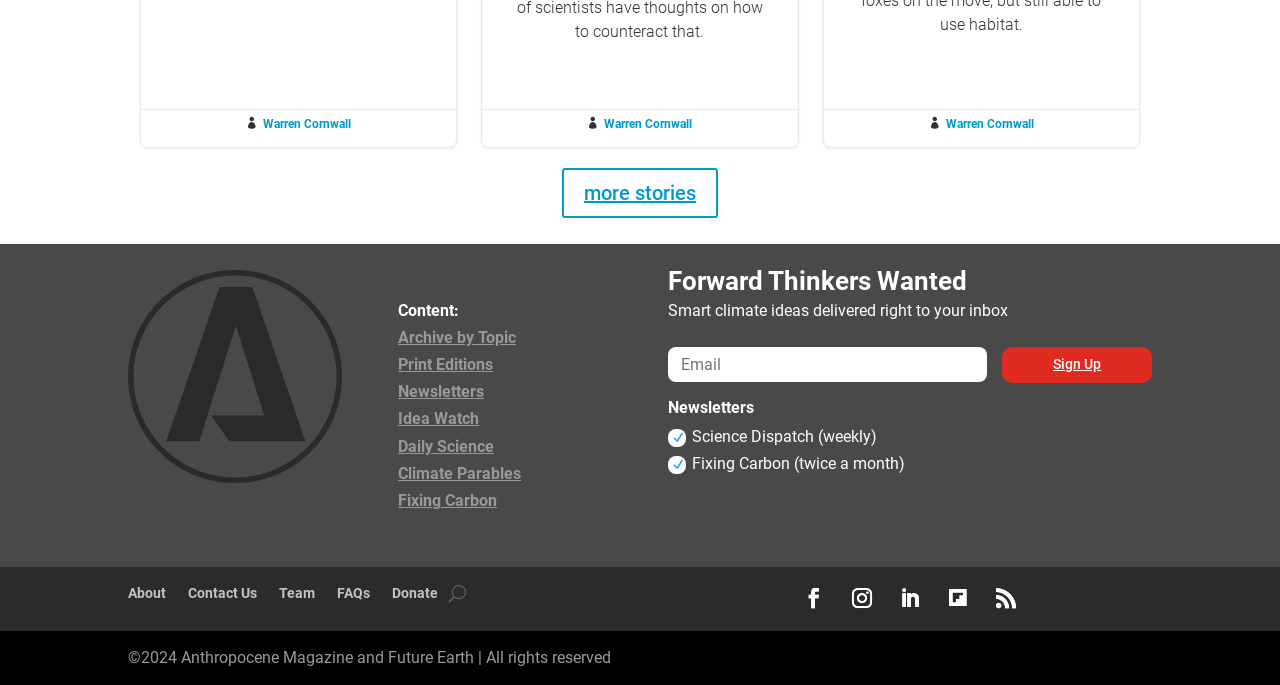Please identify the bounding box coordinates of the clickable element to fulfill the following instruction: "Click on the 'Sign Up 5' link". The coordinates should be four float numbers between 0 and 1, i.e., [left, top, right, bottom].

[0.783, 0.507, 0.9, 0.56]